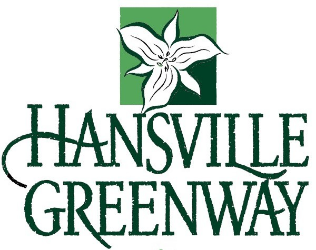Present a detailed portrayal of the image.

The image features the logo of the Hansville Greenway, showcasing a stylized flower in white against a green background, symbolizing the natural beauty of the area. The name "HANSVILLE GREENWAY" is prominently displayed in bold, artistic lettering, emphasizing the connection to the local environment and community efforts focused on maintaining and enhancing this scenic trail system. This logo serves as a visual representation of the Greenway's commitment to conservation and public enjoyment of nature, inviting visitors to explore the trails and appreciate the wetlands and landscapes around Lower Hawks Pond.